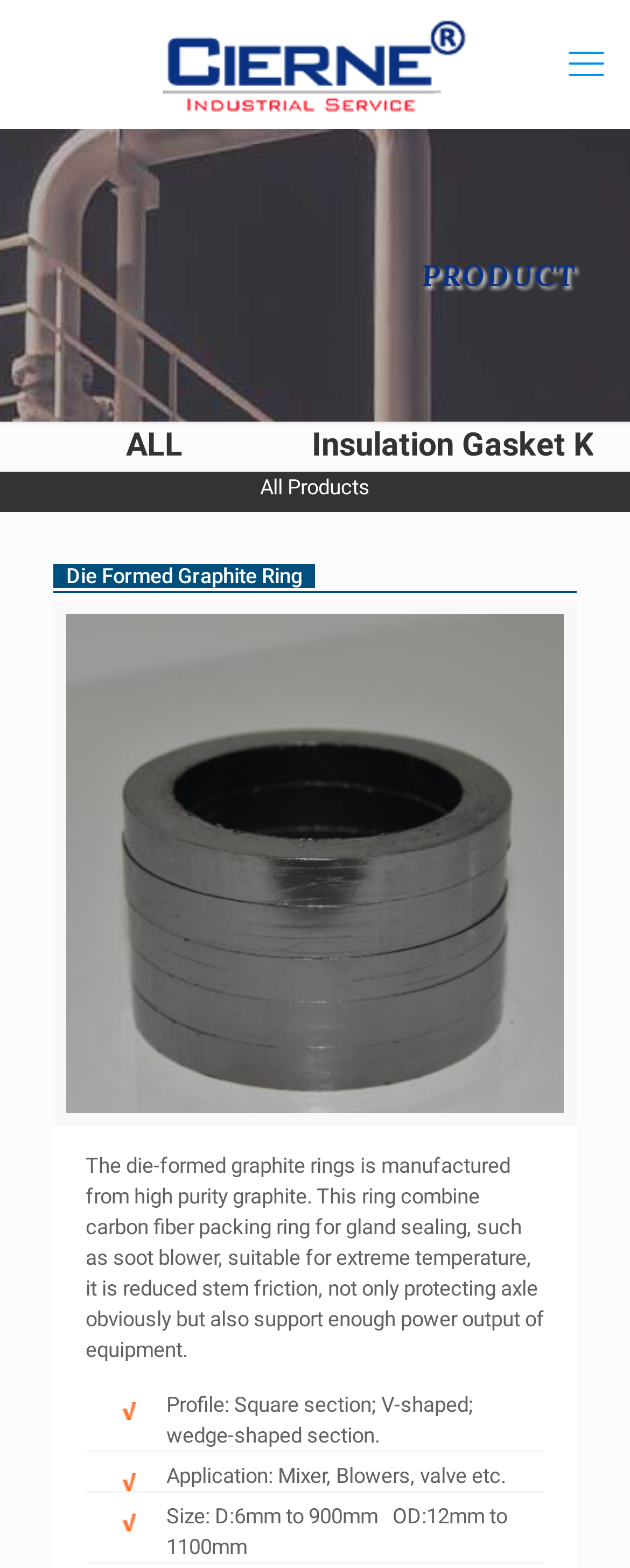Based on the image, provide a detailed and complete answer to the question: 
What is the shape of the die-formed graphite ring?

The shape of the die-formed graphite ring can be determined by reading the text 'Profile: Square section; V-shaped; wedge-shaped section.' which describes the different shapes of the ring.